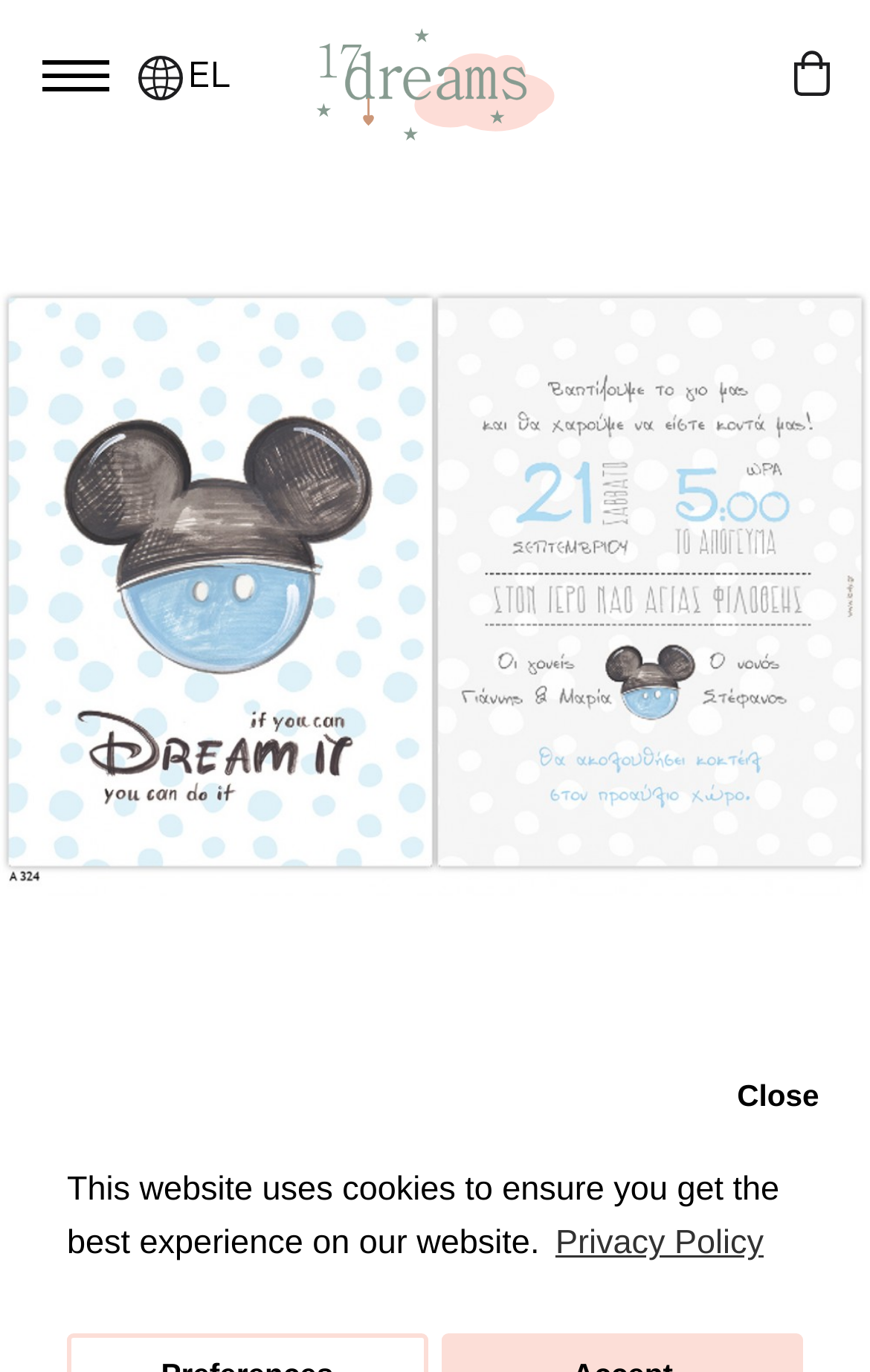Locate the primary heading on the webpage and return its text.

Baptism invitation for a boy Dream it LA324